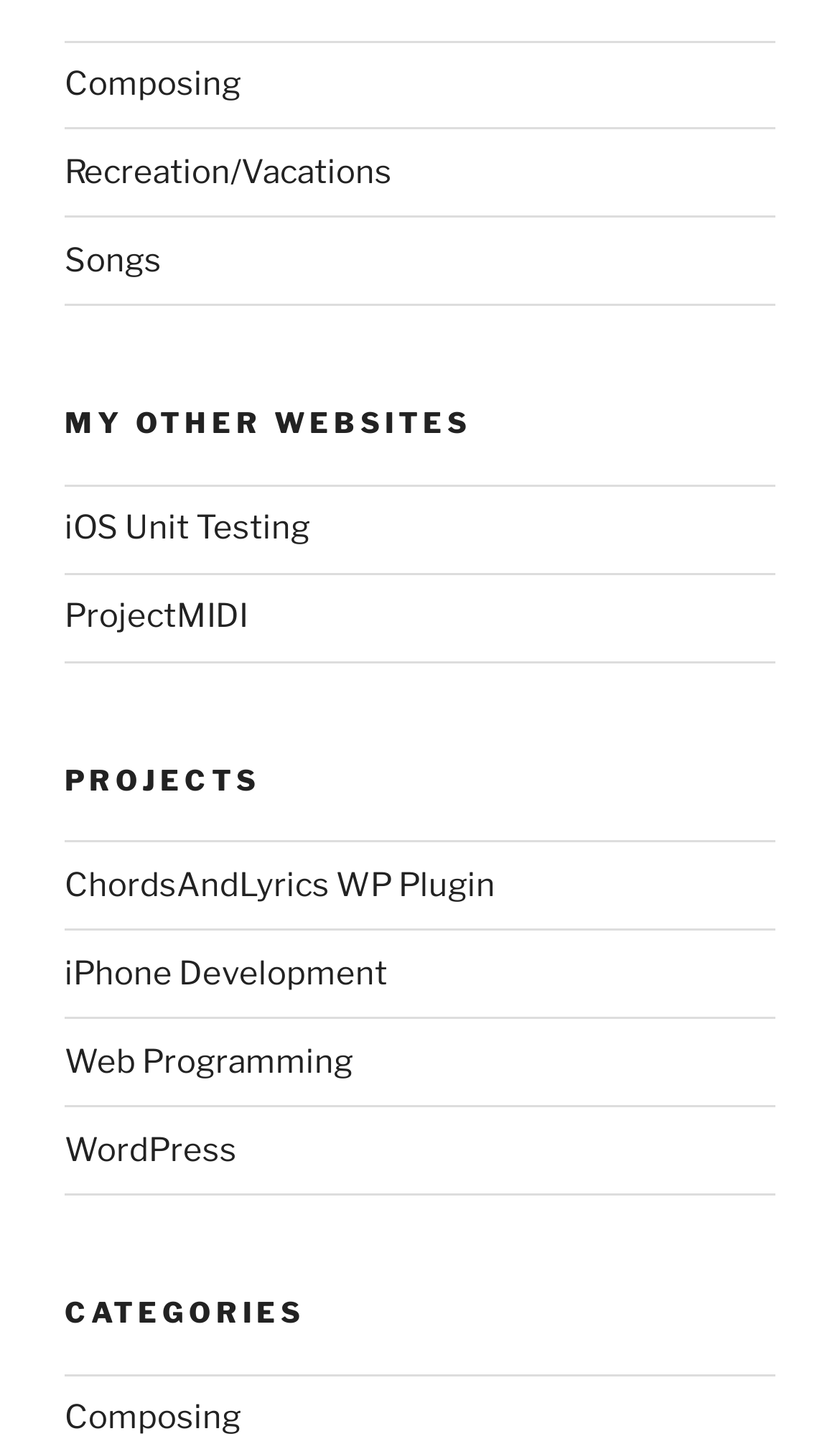Can you identify the bounding box coordinates of the clickable region needed to carry out this instruction: 'Explore Web Programming project'? The coordinates should be four float numbers within the range of 0 to 1, stated as [left, top, right, bottom].

[0.077, 0.719, 0.421, 0.746]